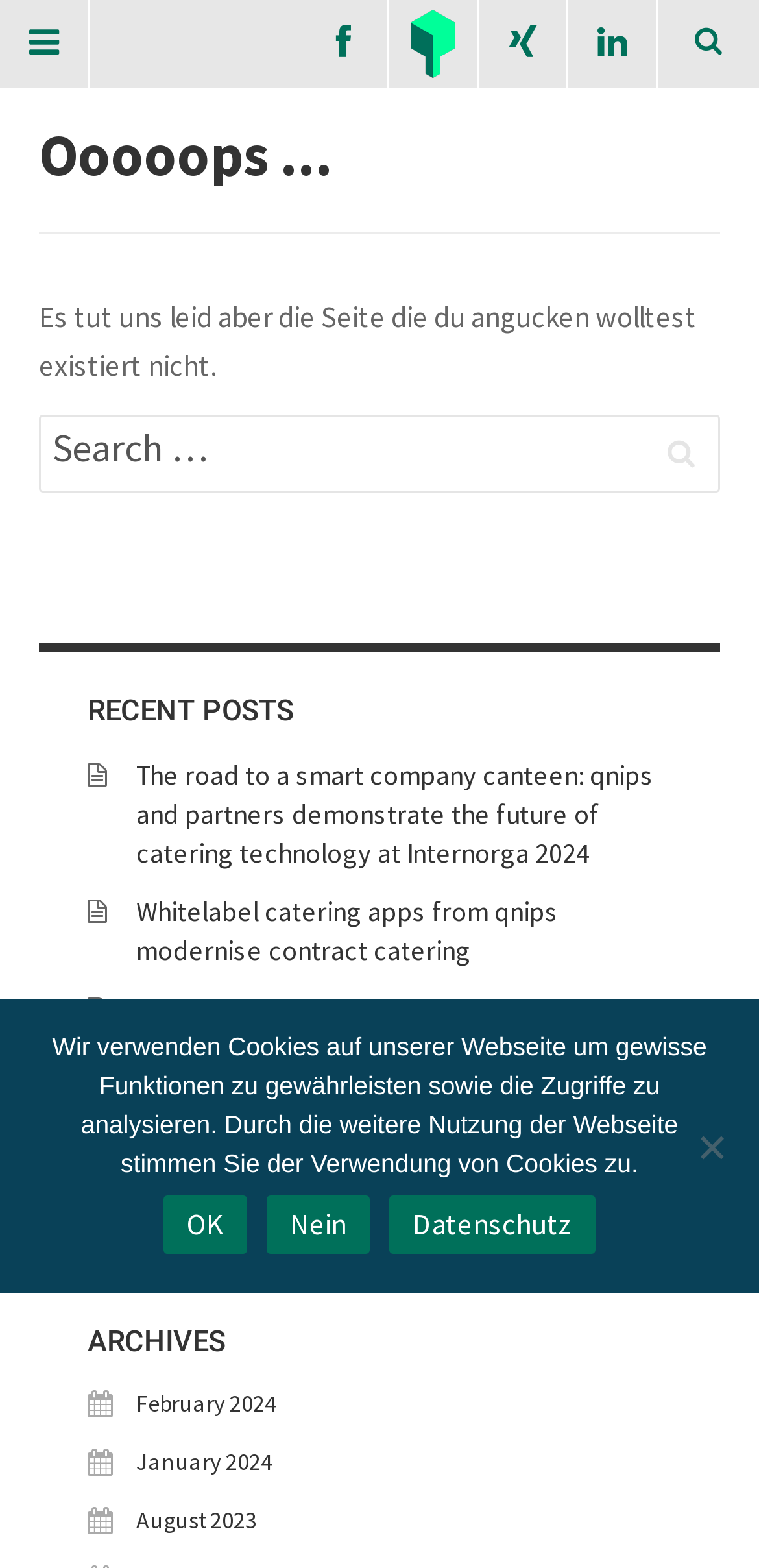What is the purpose of the search box?
Can you give a detailed and elaborate answer to the question?

The search box is located in the main section of the webpage, and it is used to search the website, as indicated by the search icon and the button 'Search'.